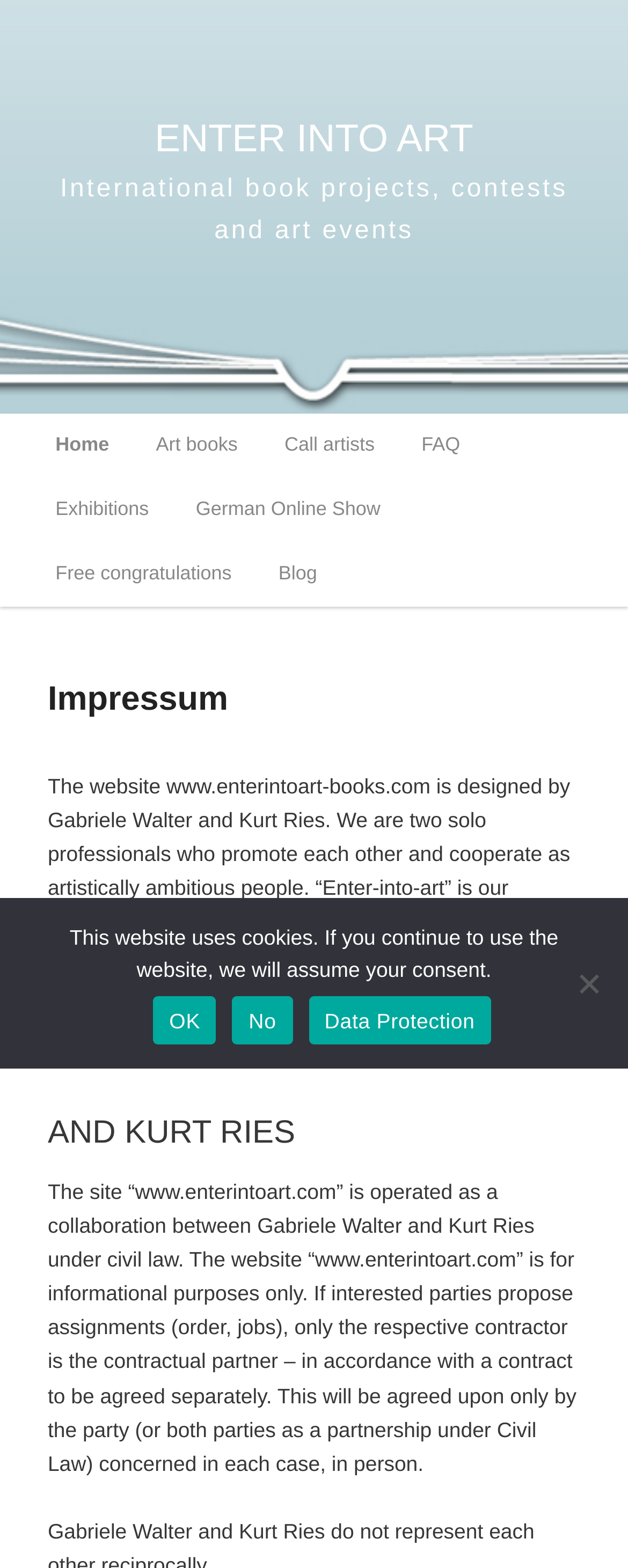Please specify the bounding box coordinates of the clickable region necessary for completing the following instruction: "Click on the 'Home' link". The coordinates must consist of four float numbers between 0 and 1, i.e., [left, top, right, bottom].

[0.051, 0.264, 0.211, 0.305]